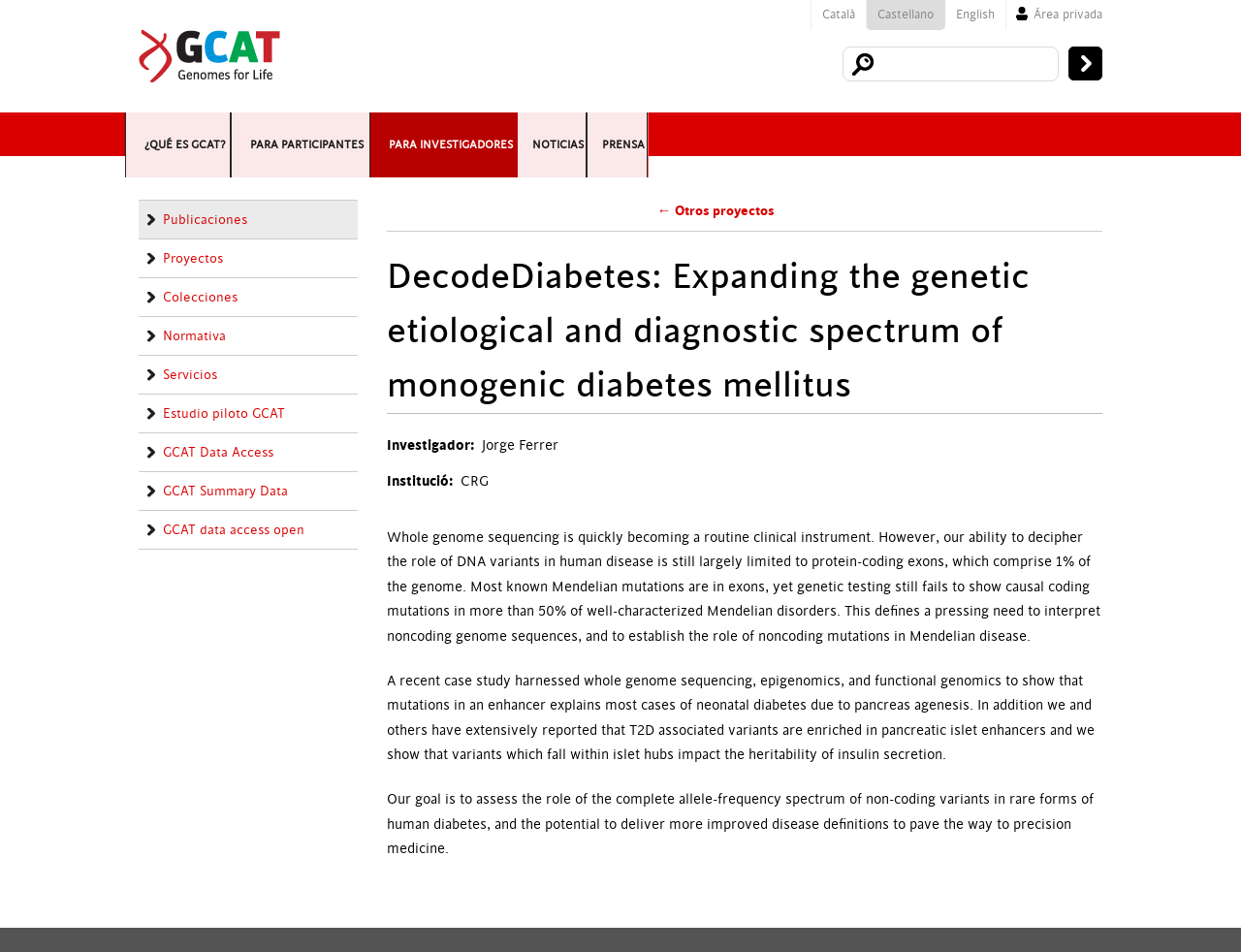Locate the bounding box coordinates of the area that needs to be clicked to fulfill the following instruction: "Learn about GCAT". The coordinates should be in the format of four float numbers between 0 and 1, namely [left, top, right, bottom].

[0.101, 0.118, 0.285, 0.164]